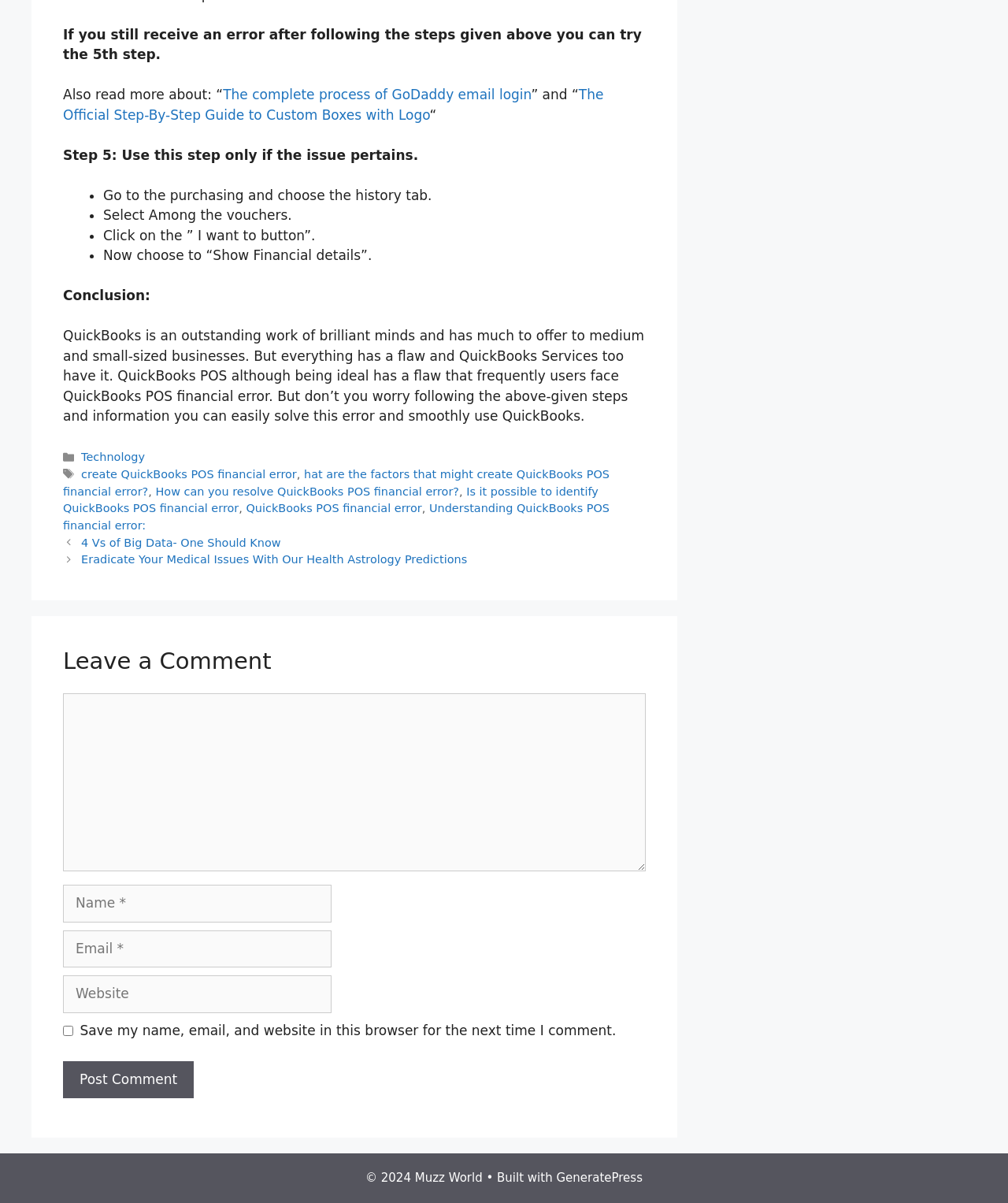Analyze the image and answer the question with as much detail as possible: 
What is the theme of the conclusion section?

The conclusion section of the webpage mentions that 'QuickBooks is an outstanding work of brilliant minds and has much to offer to medium and small-sized businesses', which suggests that the theme of the conclusion section is that QuickBooks is a useful tool.